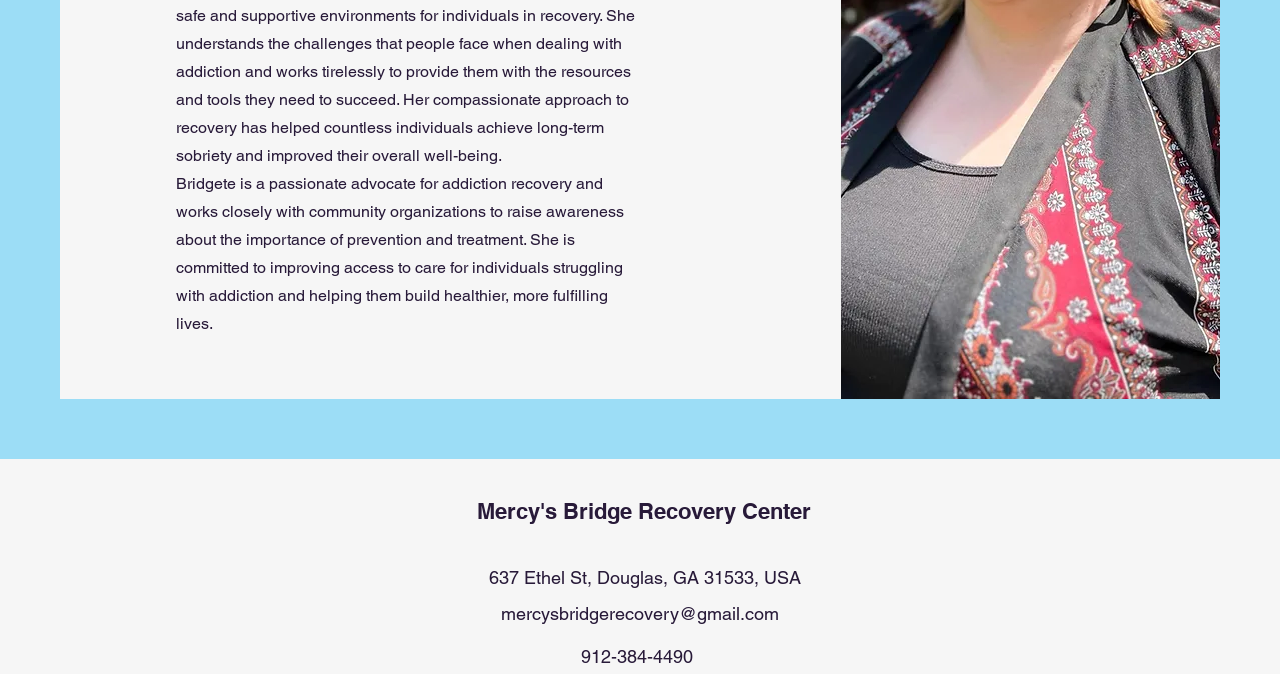Extract the bounding box coordinates for the UI element described as: "mercysbridgerecovery@gmail.com".

[0.391, 0.895, 0.609, 0.926]